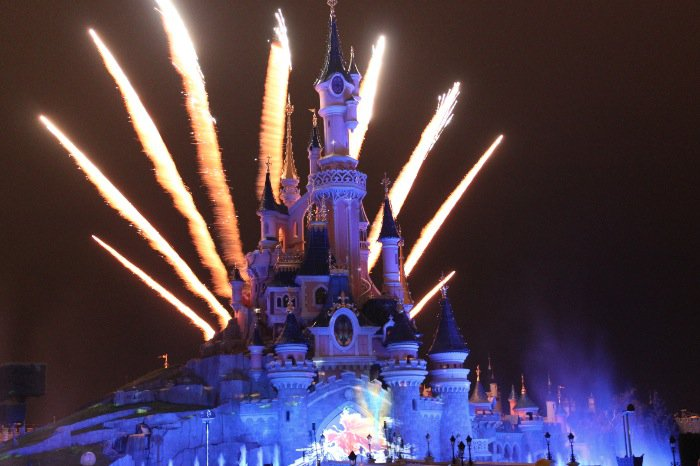What is the mood evoked by the scene?
Please answer the question as detailed as possible.

The caption uses words like 'enchanting', 'fairytale', and 'magical atmosphere' to describe the scene, indicating that the mood evoked is one of magic and wonder.